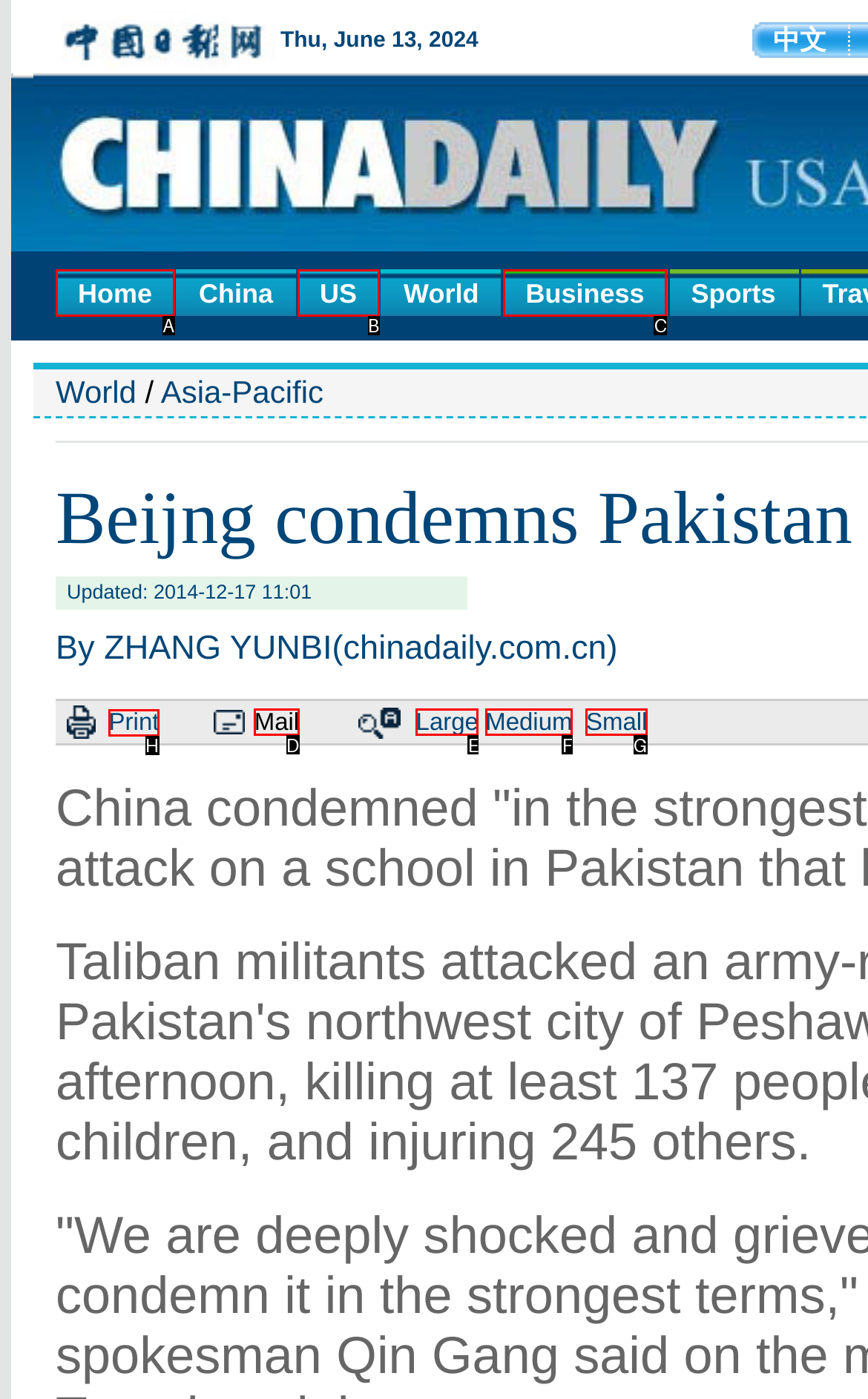Select the HTML element to finish the task: print the article Reply with the letter of the correct option.

H